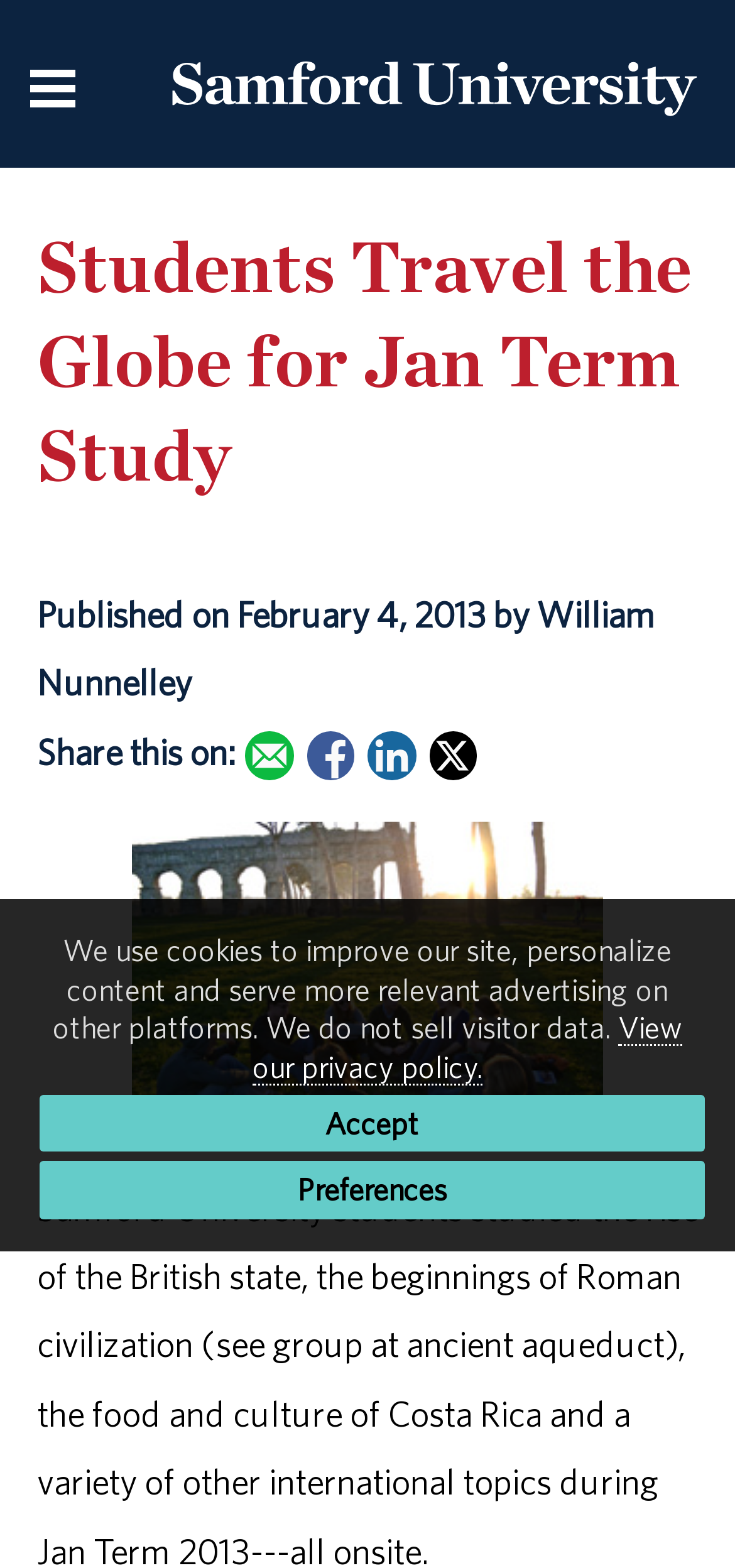Pinpoint the bounding box coordinates of the clickable element needed to complete the instruction: "Share this on Facebook". The coordinates should be provided as four float numbers between 0 and 1: [left, top, right, bottom].

[0.556, 0.622, 0.643, 0.663]